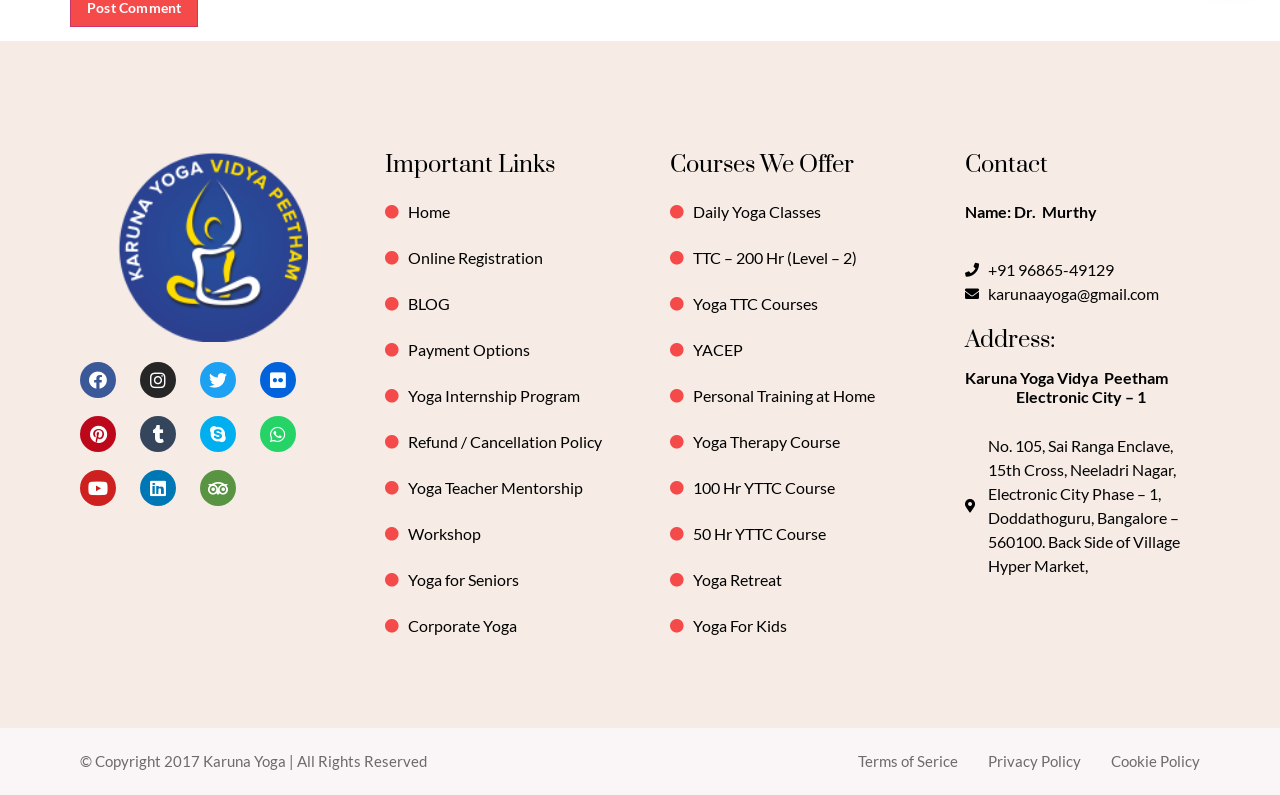How many courses are offered?
Please utilize the information in the image to give a detailed response to the question.

I counted the number of courses offered under the 'Courses We Offer' section, which are Daily Yoga Classes, TTC – 200 Hr (Level – 2), Yoga TTC Courses, YACEP, Personal Training at Home, Yoga Therapy Course, 100 Hr YTTC Course, 50 Hr YTTC Course, Yoga Retreat, Yoga For Kids, and others.